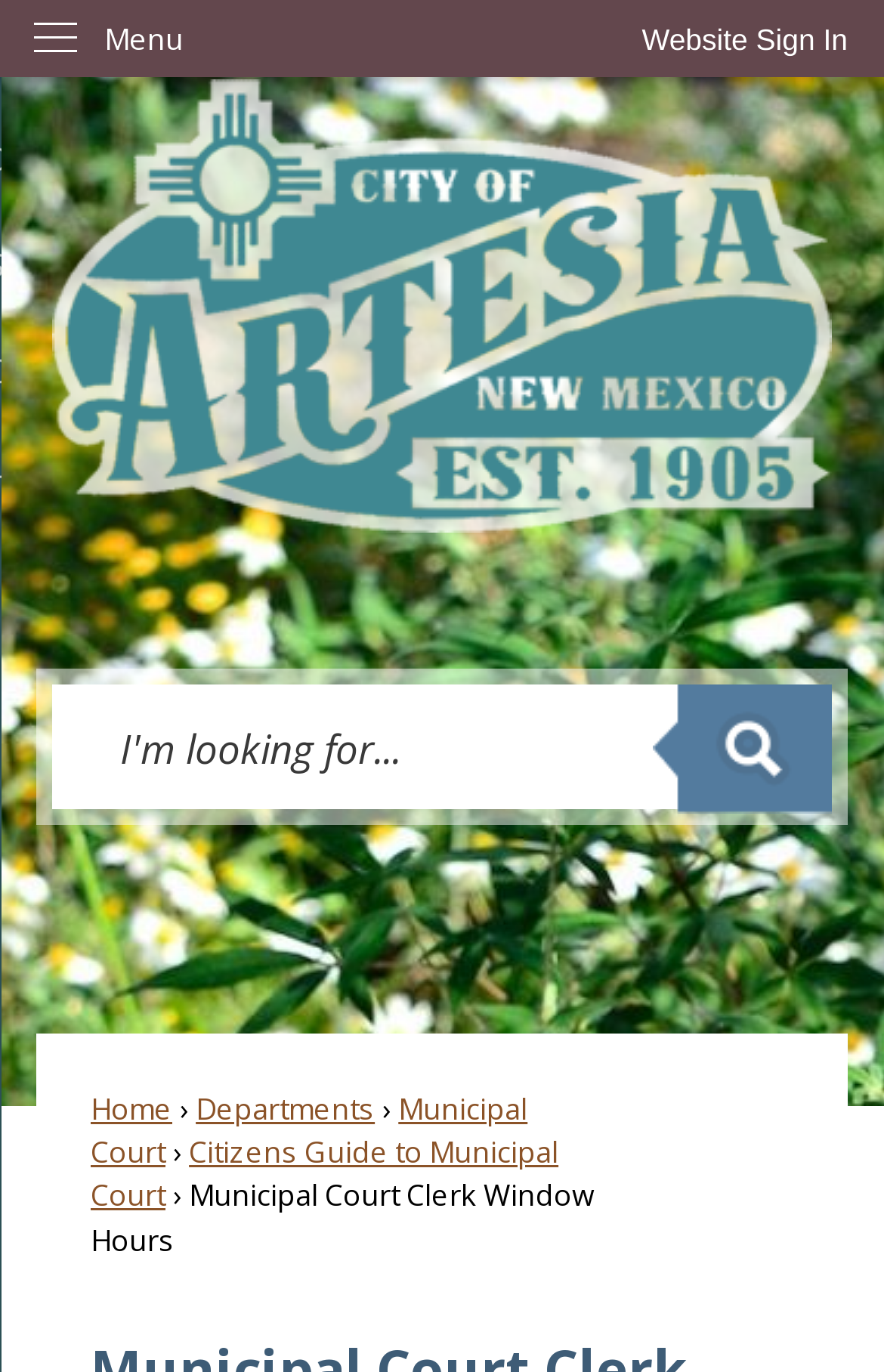Locate the bounding box coordinates of the area where you should click to accomplish the instruction: "Go to homepage".

[0.041, 0.058, 0.959, 0.388]